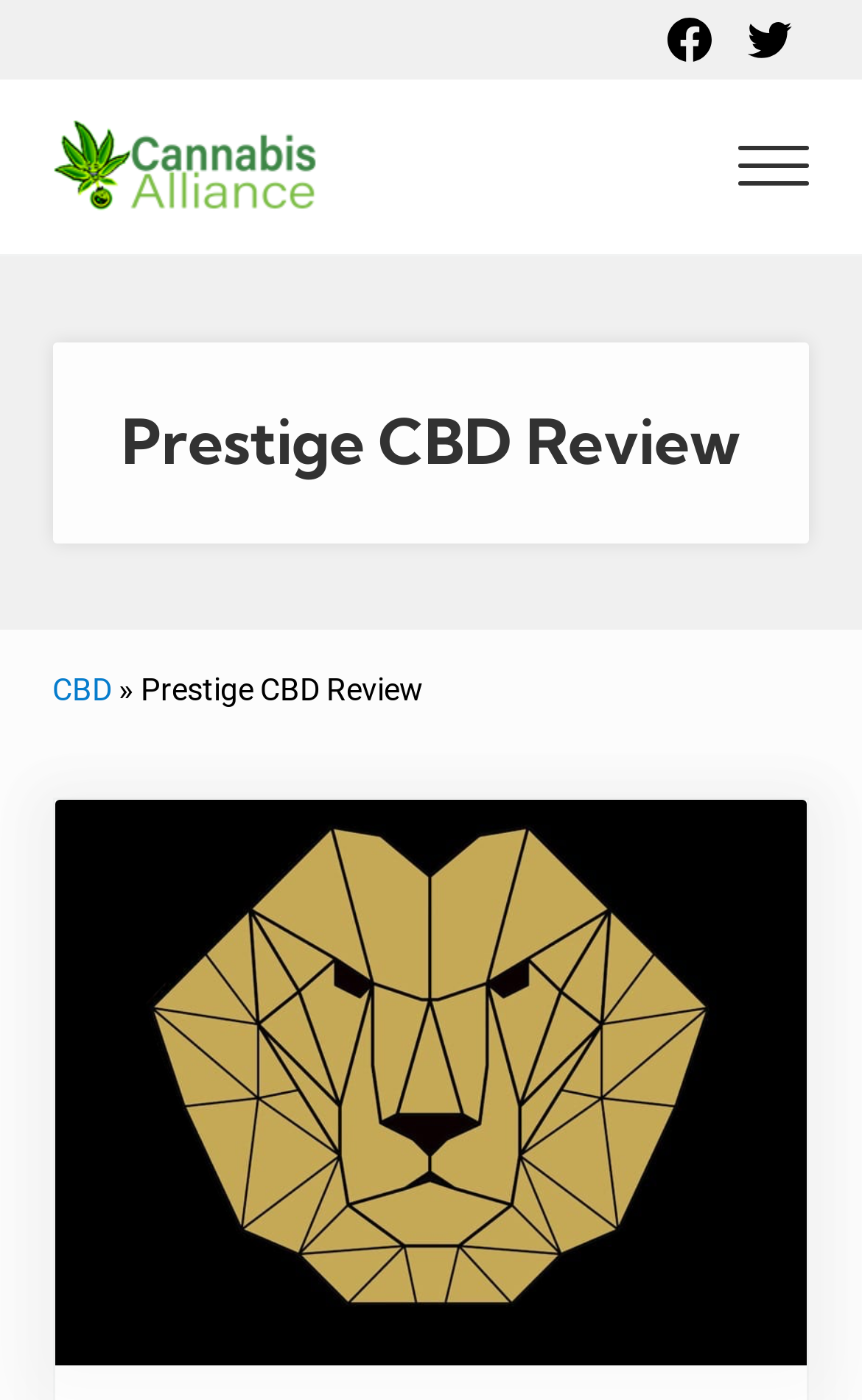Using a single word or phrase, answer the following question: 
How many social media links are there?

2